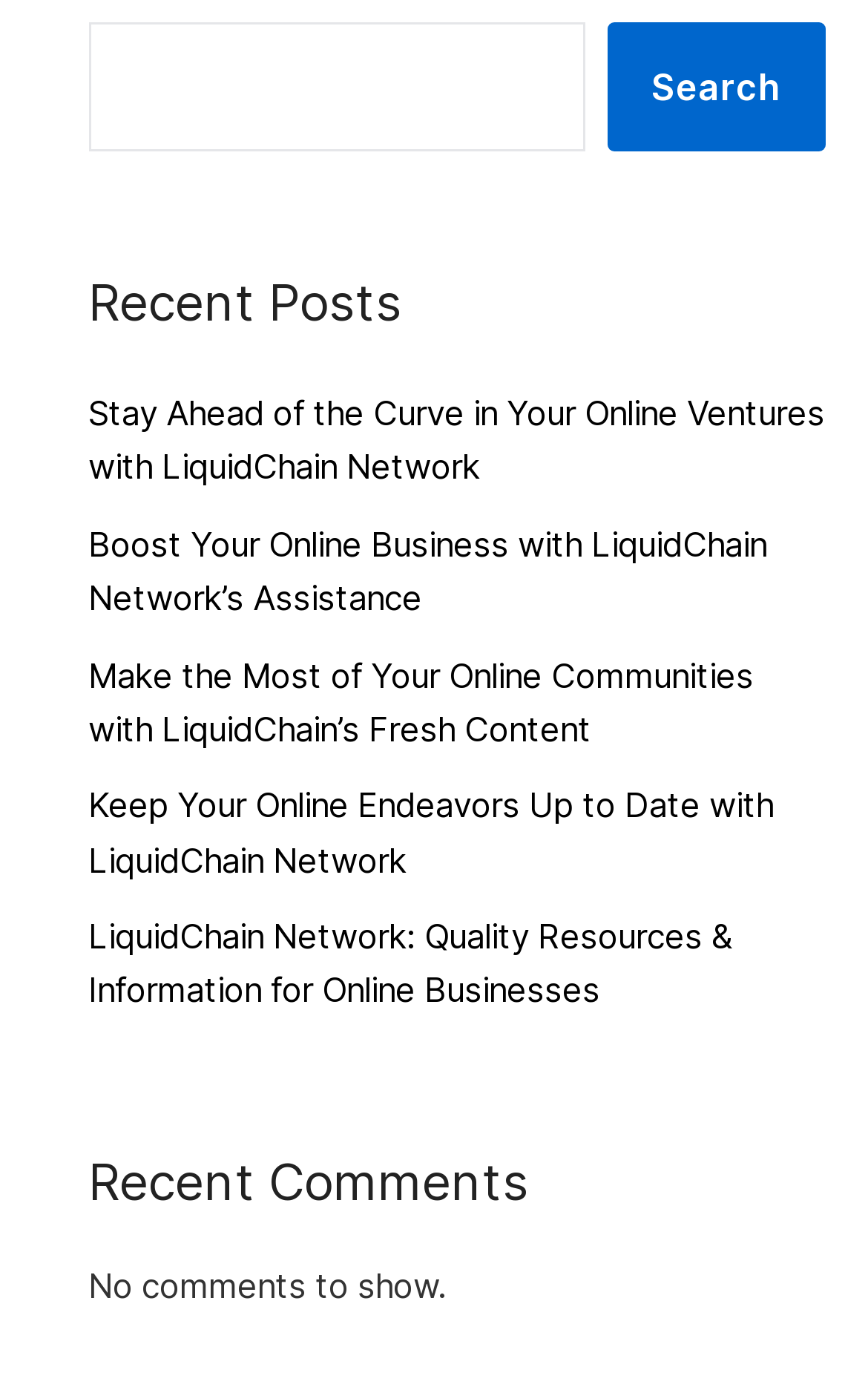Respond to the question below with a concise word or phrase:
What is the status of recent comments?

No comments